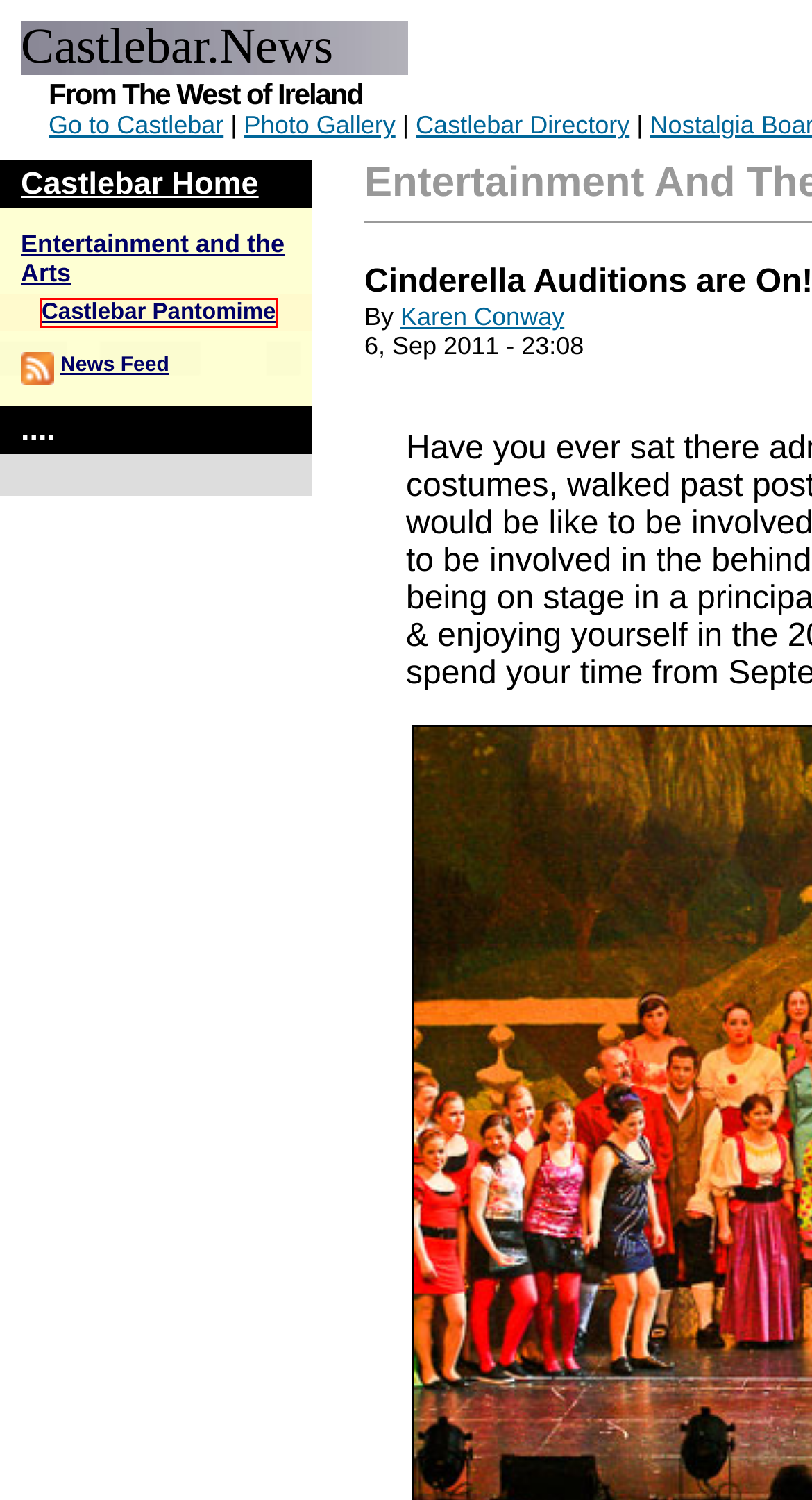Assess the screenshot of a webpage with a red bounding box and determine which webpage description most accurately matches the new page after clicking the element within the red box. Here are the options:
A. Castlebar - County Mayo - Little Red Riding Hood
B. Castlebar - County Mayo - Junior and Senior Auditions for Castlebar's 2006 Panto Sinbad
C. Castlebar - County Mayo - Castlebar Pantomime Prepares For Its 25th Anniversary
D. Castlebar - County Mayo - Castlebar Pantomime 2010 Junior Auditions 18 Sep
E. Castlebar - County Mayo - From The West of Ireland
F. Castlebar - County Mayo - Castlebar Pantomime History Part 1 - 1951 to 1965
G. Castlebar - County Mayo - Castlebar Pantomime
H. Castlebar Photo Gallery Index - Photographs of County Mayo, Ireland

G